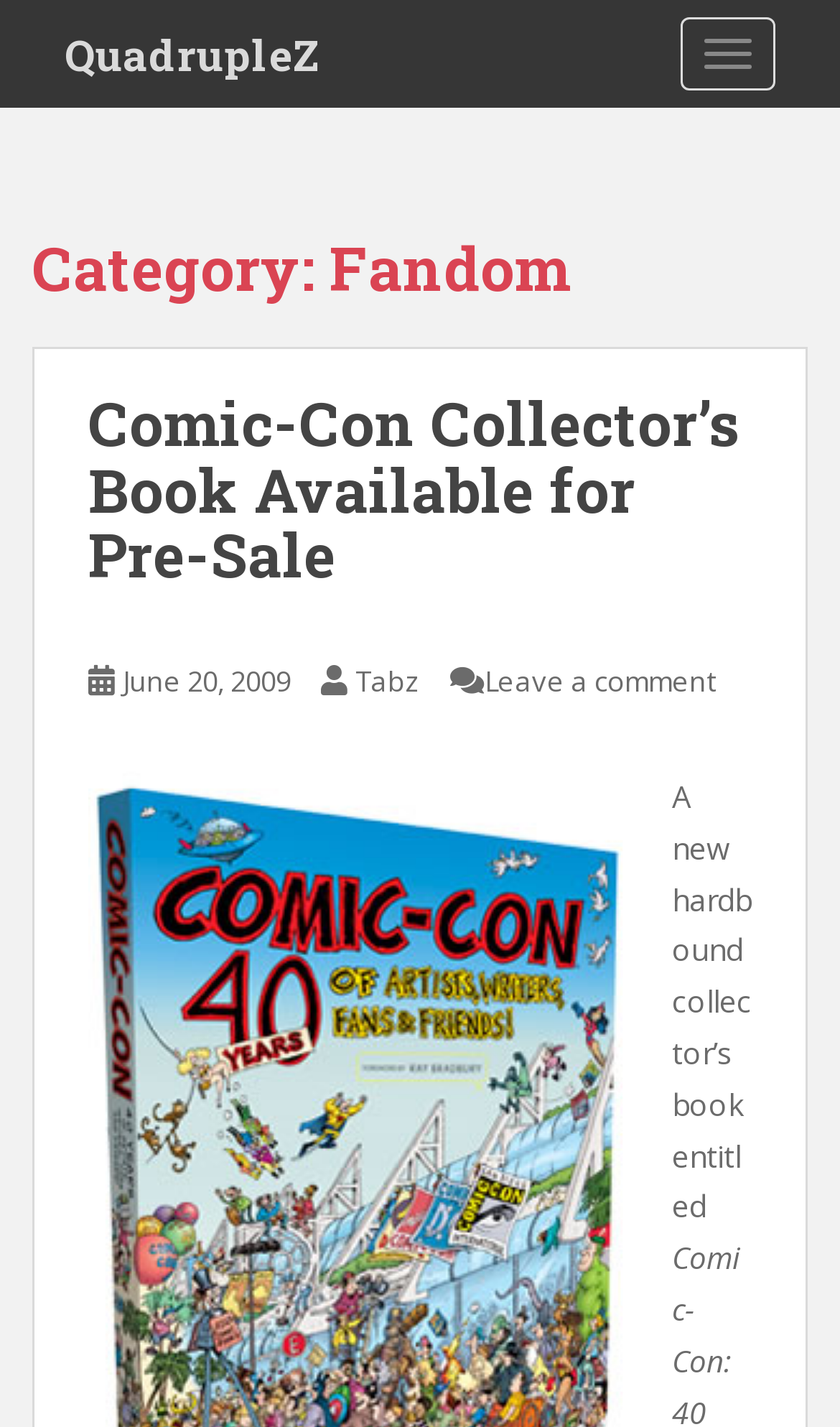With reference to the image, please provide a detailed answer to the following question: What is the title of the latest article?

The title of the latest article can be found by looking at the heading element 'Comic-Con Collector’s Book Available for Pre-Sale' which is a child element of the HeaderAsNonLandmark element.